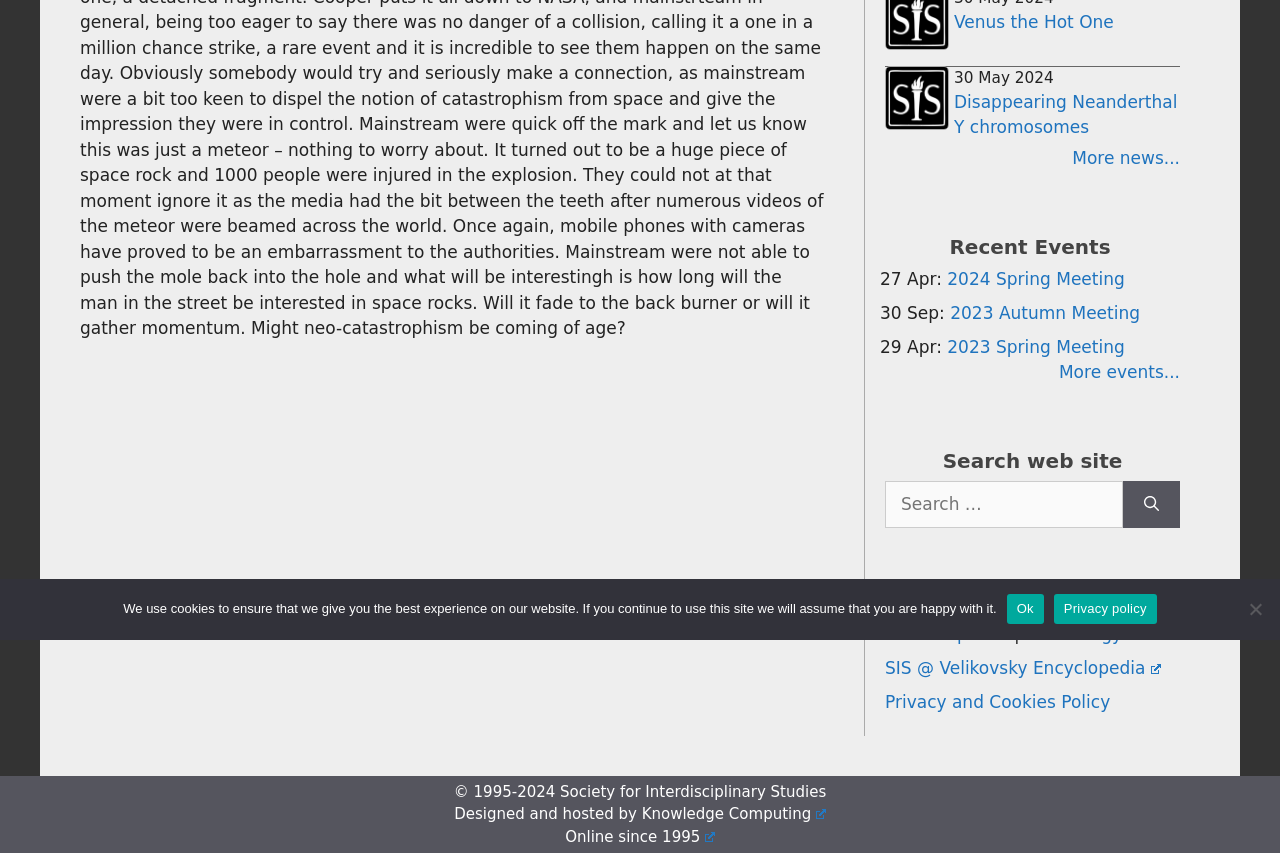Extract the bounding box coordinates for the UI element described as: "Catastrophism".

[0.691, 0.732, 0.788, 0.755]